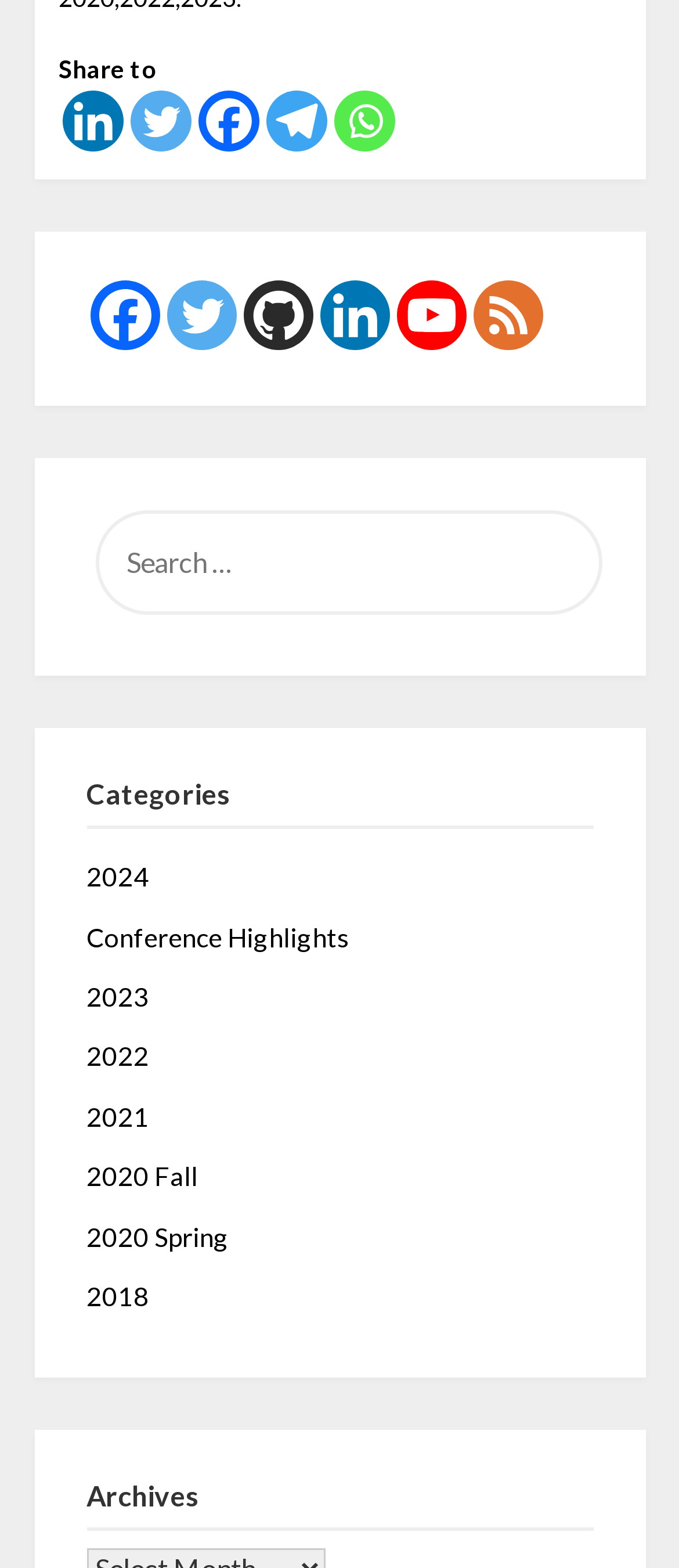Please identify the bounding box coordinates of the region to click in order to complete the given instruction: "Search for something". The coordinates should be four float numbers between 0 and 1, i.e., [left, top, right, bottom].

[0.14, 0.326, 0.886, 0.392]